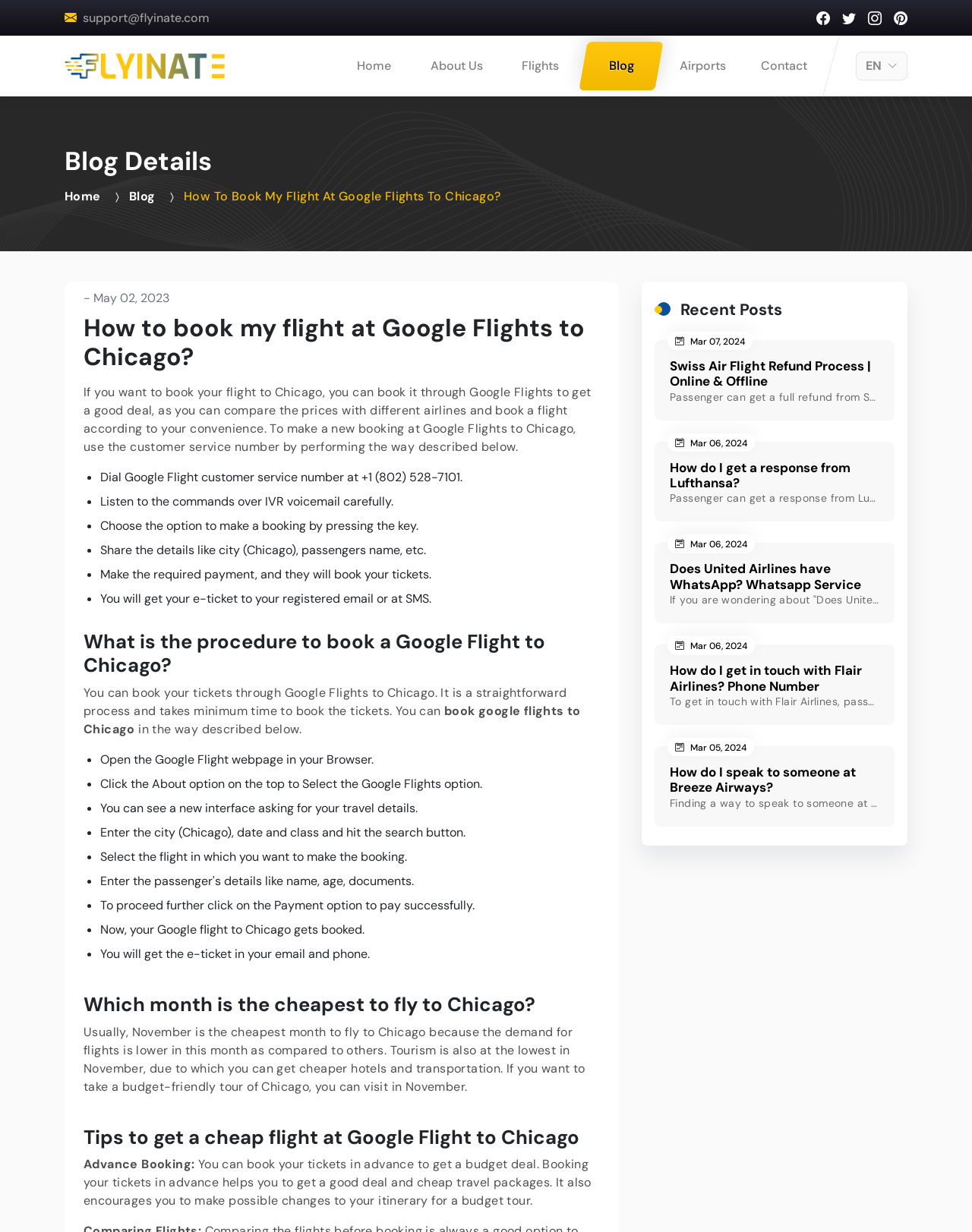Elaborate on the information and visuals displayed on the webpage.

This webpage is a blog post about booking a flight ticket from Google Flights to Chicago. At the top, there is a logo and a navigation menu with links to "Home", "About Us", "Flights", "Blog", "Airports", and "Contact". Below the navigation menu, there is a section with the title "Blog Details" and a link to "Home" and "Blog".

The main content of the blog post is divided into several sections. The first section has the title "How to book my flight at Google Flights to Chicago?" and provides a brief introduction to booking a flight to Chicago through Google Flights. The section is followed by a list of steps to book a flight, including dialing the Google Flight customer service number, listening to the commands over IVR voicemail, choosing the option to make a booking, sharing details like city and passengers' names, making the required payment, and receiving an e-ticket.

The next section has the title "What is the procedure to book a Google Flight to Chicago?" and provides a detailed procedure to book a flight, including opening the Google Flight webpage, clicking the "About" option, selecting the Google Flights option, entering travel details, searching for flights, selecting a flight, and making a payment.

The following section has the title "Which month is the cheapest to fly to Chicago?" and answers that November is the cheapest month to fly to Chicago due to lower demand and tourism.

The next section has the title "Tips to get a cheap flight at Google Flight to Chicago" and provides a tip on advance booking to get a budget deal.

At the bottom of the page, there is a section with the title "Recent Posts" and lists four recent blog posts with links to "Swiss Air Flight Refund Process | Online & Offline", "How do I get a response from Lufthansa?", "Does United Airlines have WhatsApp? Whatsapp Service", and "How do I get in touch with Flair Airlines? Phone Number". Each post has a brief summary and a timestamp.